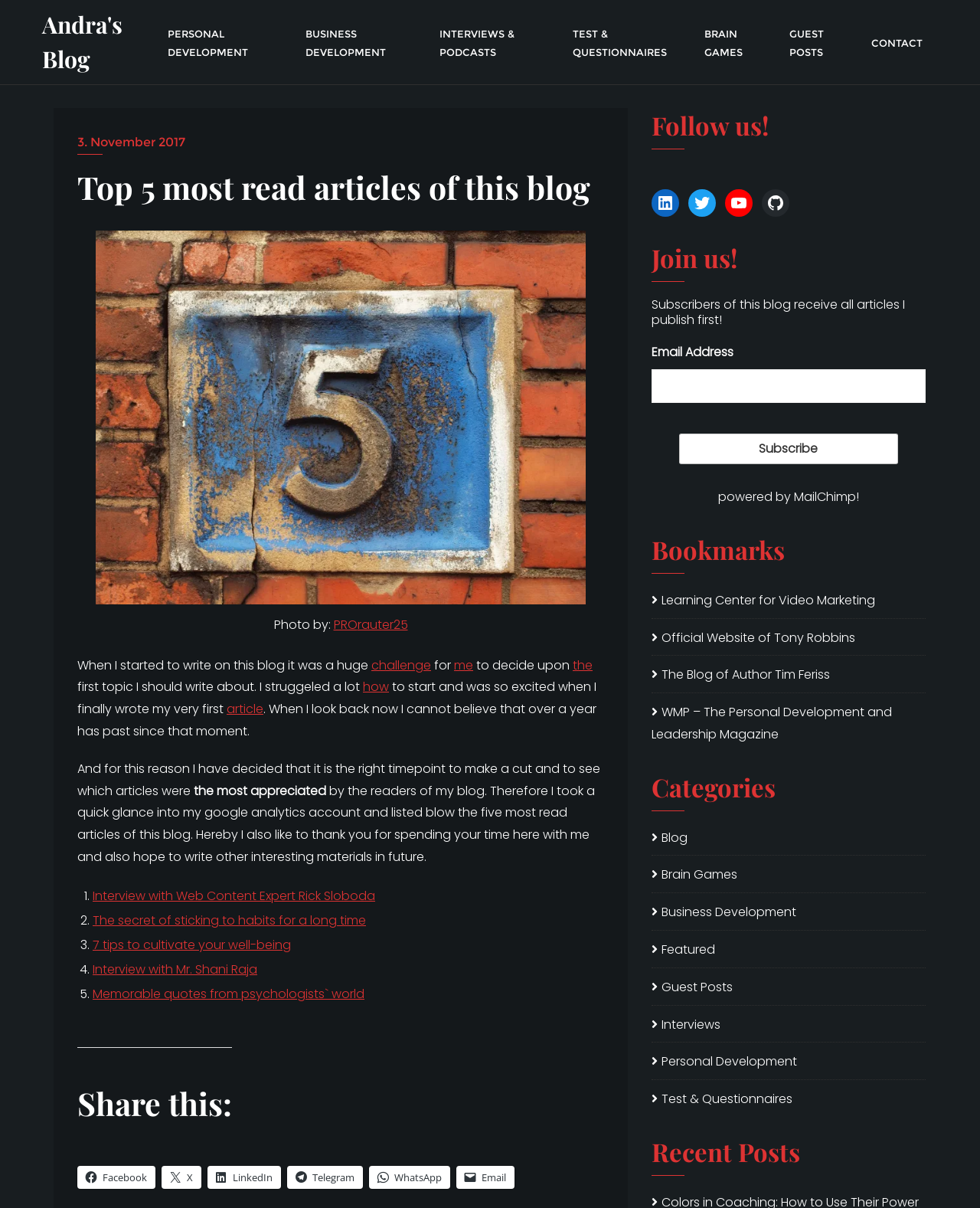Using the details in the image, give a detailed response to the question below:
What is the name of the blog?

I determined the answer by looking at the heading element with the text 'Andra's Blog' at the top of the webpage, which is likely to be the title of the blog.